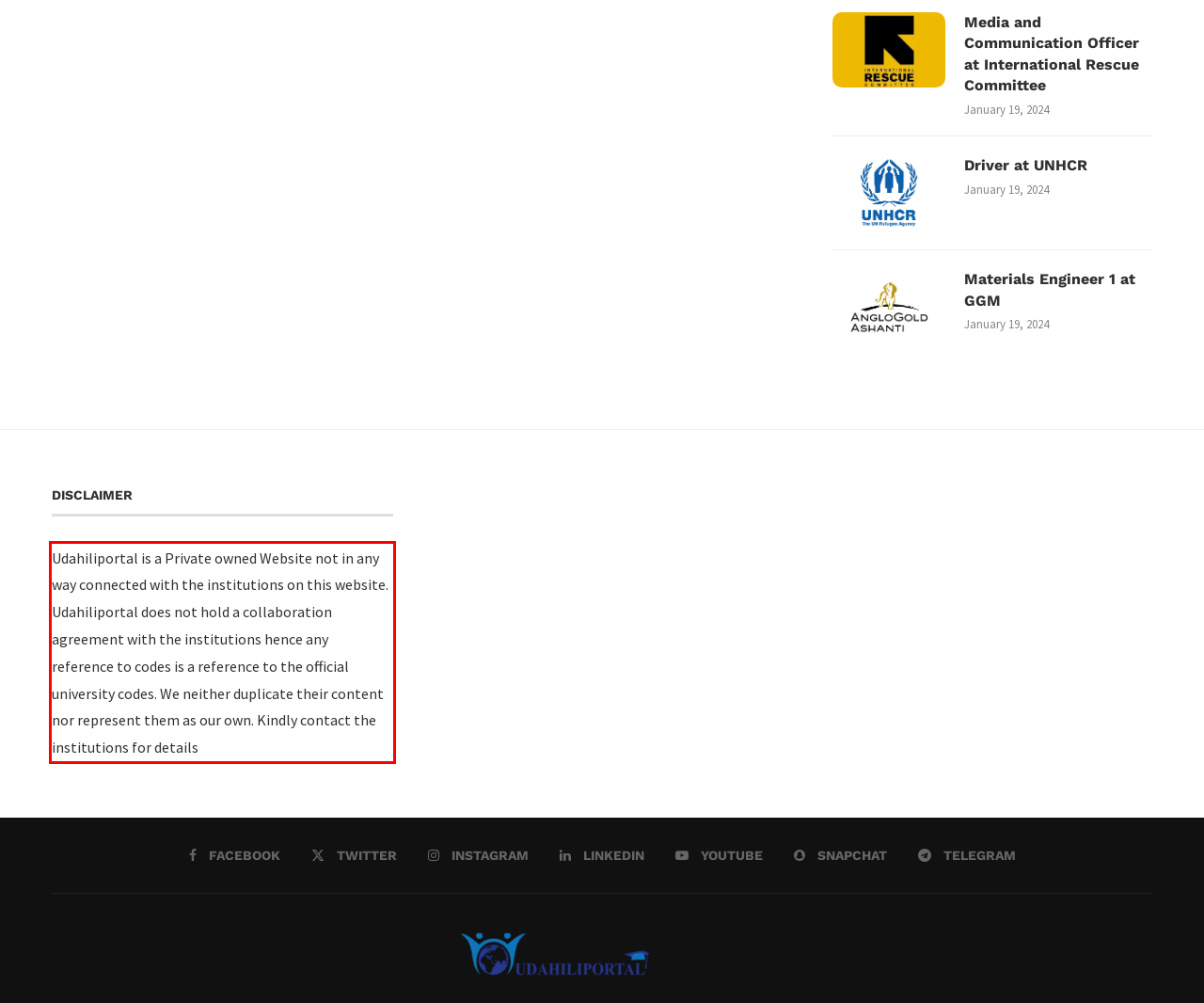Please use OCR to extract the text content from the red bounding box in the provided webpage screenshot.

Udahiliportal is a Private owned Website not in any way connected with the institutions on this website. Udahiliportal does not hold a collaboration agreement with the institutions hence any reference to codes is a reference to the official university codes. We neither duplicate their content nor represent them as our own. Kindly contact the institutions for details